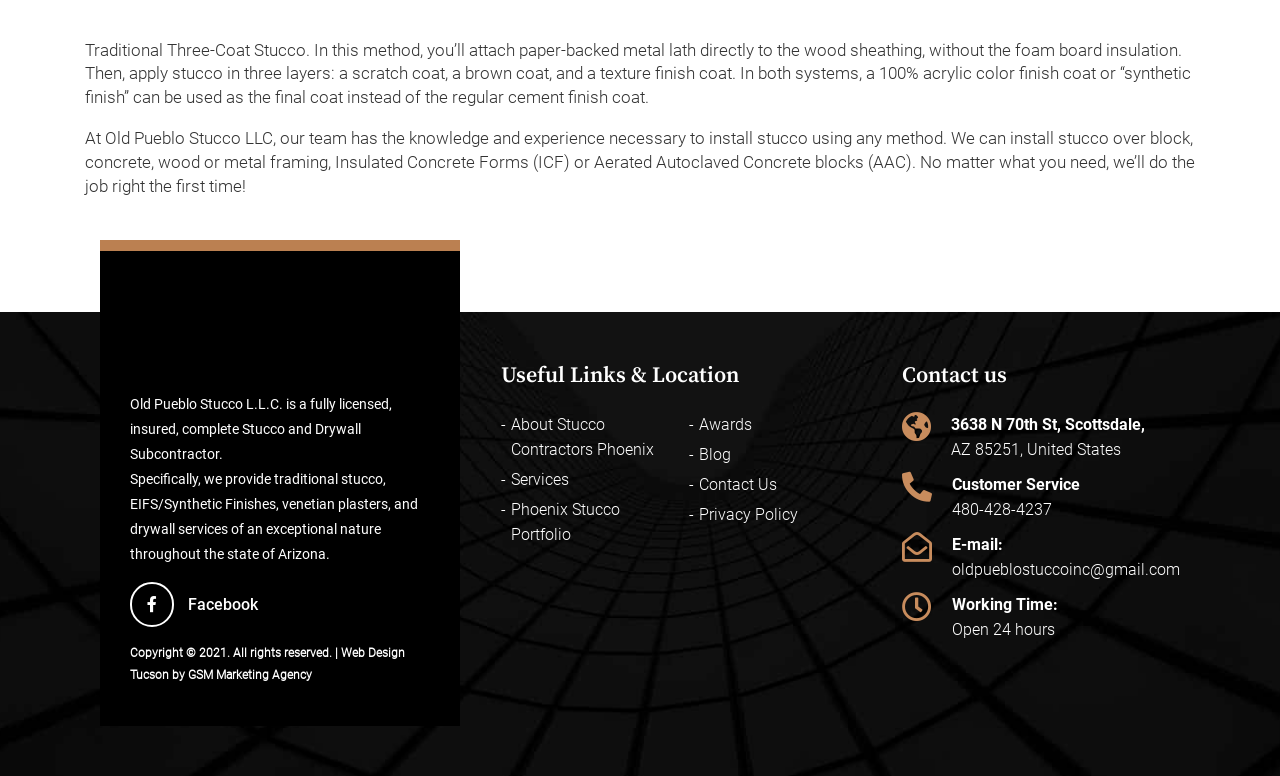Please answer the following question using a single word or phrase: 
What is the company's name?

Old Pueblo Stucco L.L.C.